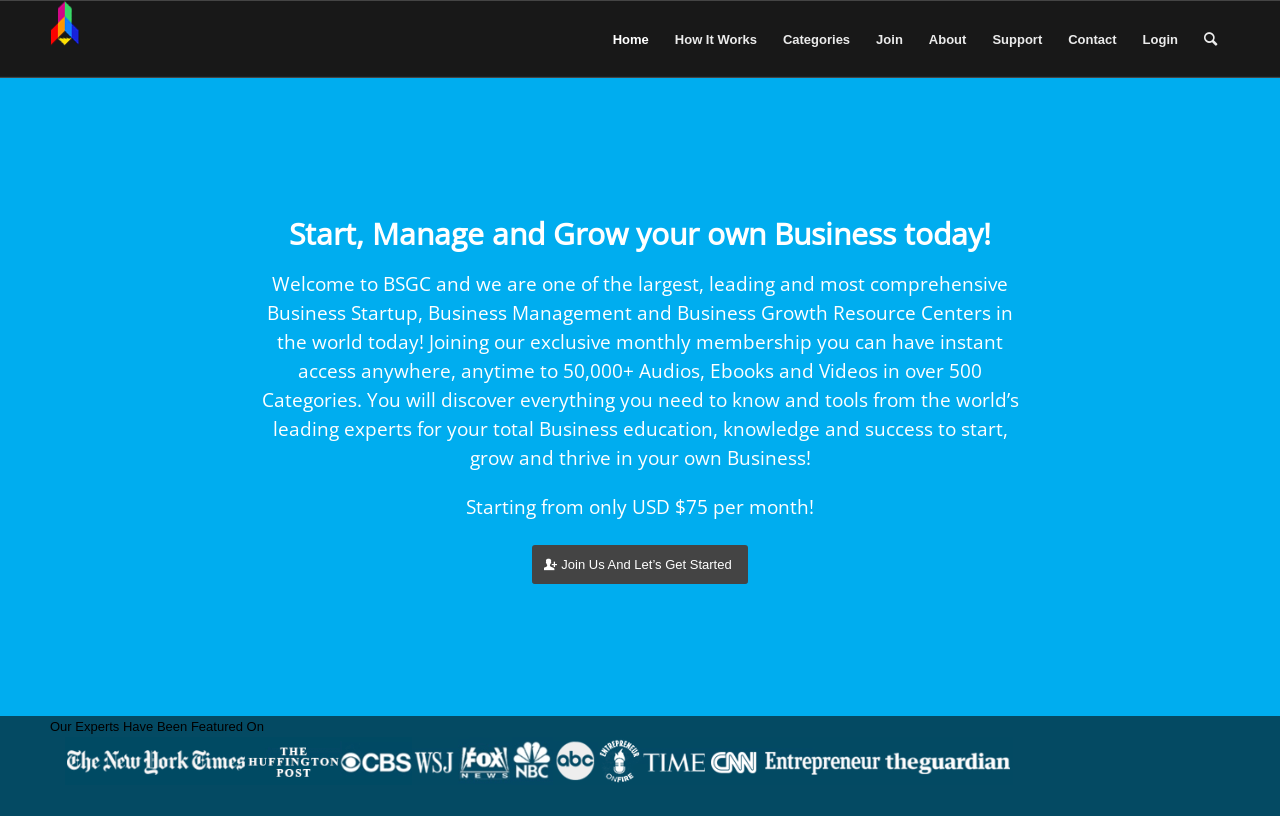Determine the bounding box coordinates for the area that should be clicked to carry out the following instruction: "Search for something".

[0.93, 0.025, 0.961, 0.07]